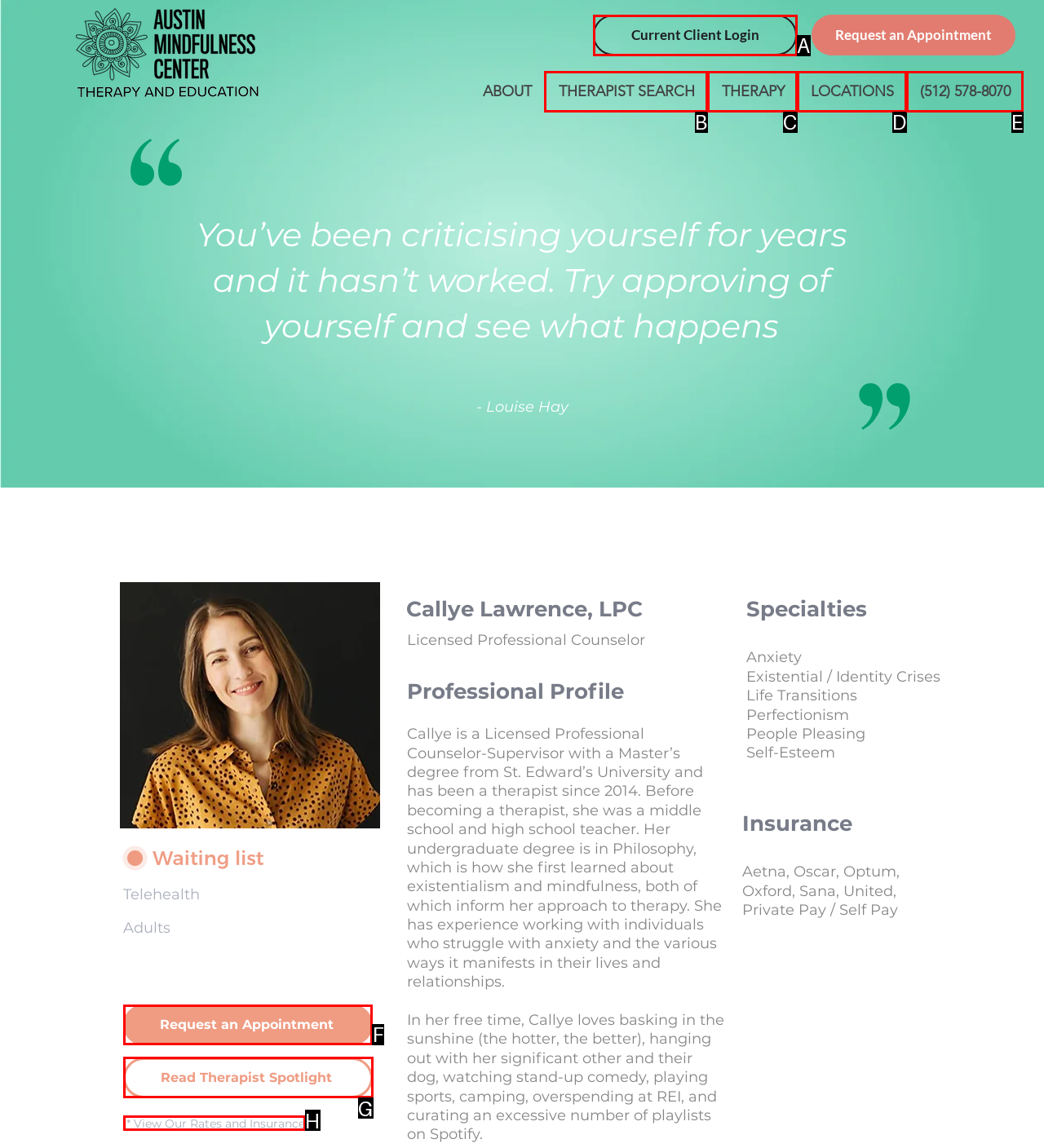For the task "View the 'Most Recent' news section", which option's letter should you click? Answer with the letter only.

None